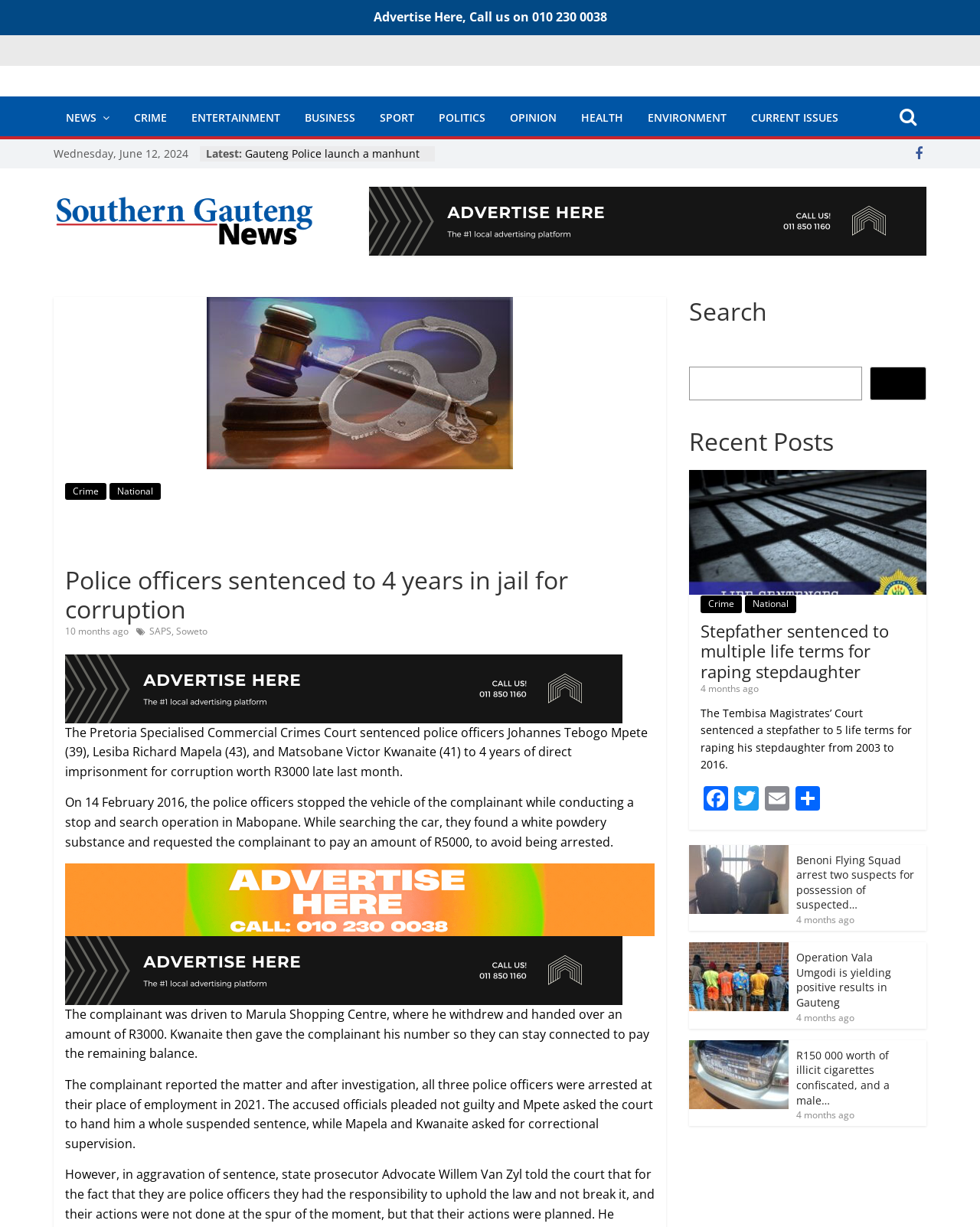Using the webpage screenshot, locate the HTML element that fits the following description and provide its bounding box: "Southern Gauteng News".

[0.054, 0.181, 0.189, 0.29]